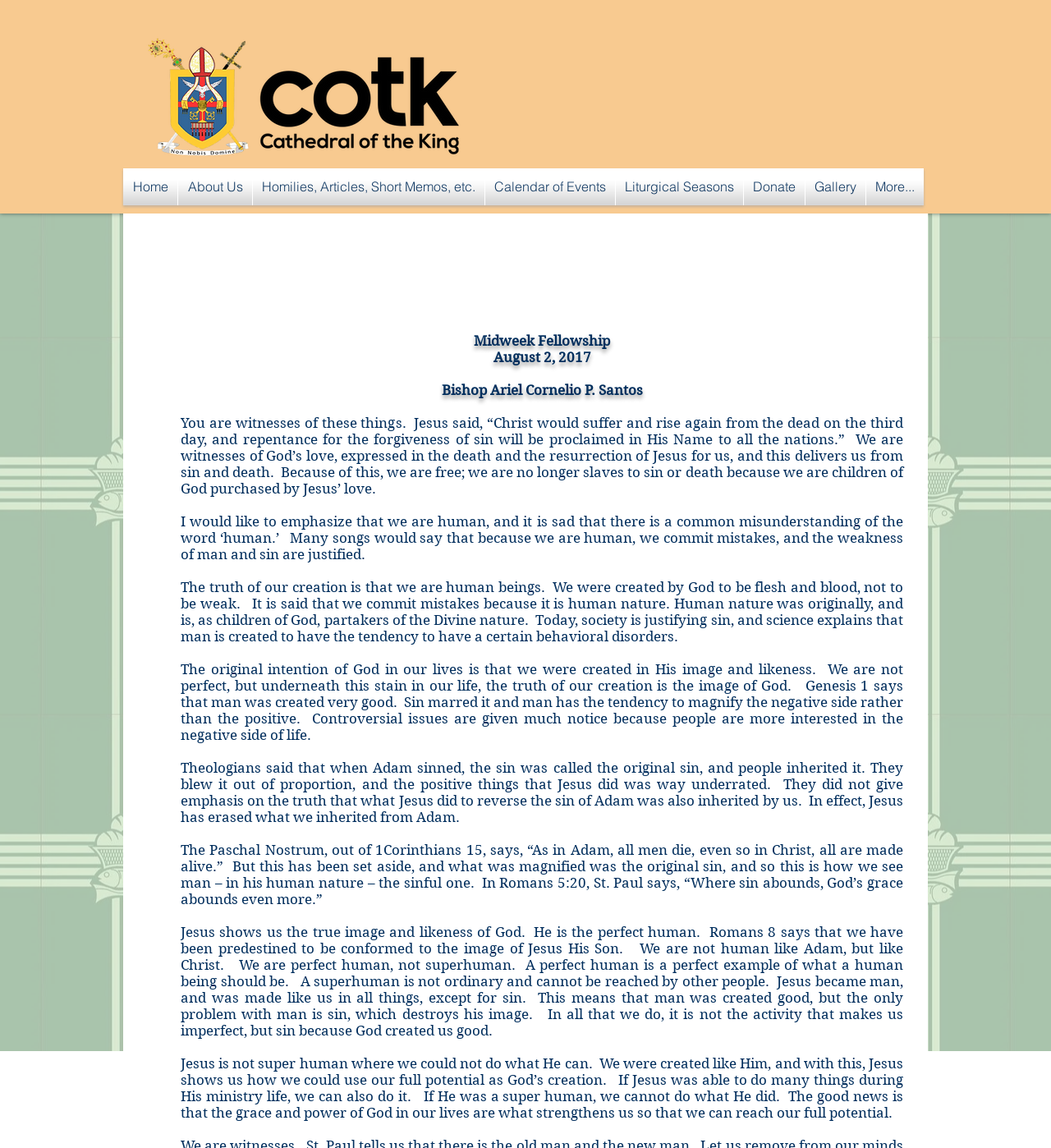Create a detailed narrative describing the layout and content of the webpage.

The webpage appears to be a blog post or article from the Cathedral of the King, with a focus on a Wednesday Fellowship event. At the top of the page, there is a logo image of the cathedral, followed by a navigation menu with links to various sections of the website, including "Home", "About Us", "Homilies, Articles, Short Memos, etc.", "Calendar of Events", "Liturgical Seasons", "Donate", "Gallery", and "More...".

Below the navigation menu, there is a title "Midweek Fellowship" and a date "August 2, 2017". The main content of the page is a sermon or homily by Bishop Ariel Cornelio P. Santos, which is divided into several paragraphs. The text discusses the concept of humanity and sin, referencing biblical passages and emphasizing the idea that humans were created in God's image and likeness, but sin has marred this original intention. The sermon also highlights the importance of Jesus' sacrifice and resurrection, which has erased the original sin and allows humans to reach their full potential as God's creation.

The text is presented in a clear and readable format, with no images or other multimedia elements aside from the cathedral logo at the top. The overall layout is simple and easy to follow, with a focus on presenting the sermon text in a clear and concise manner.